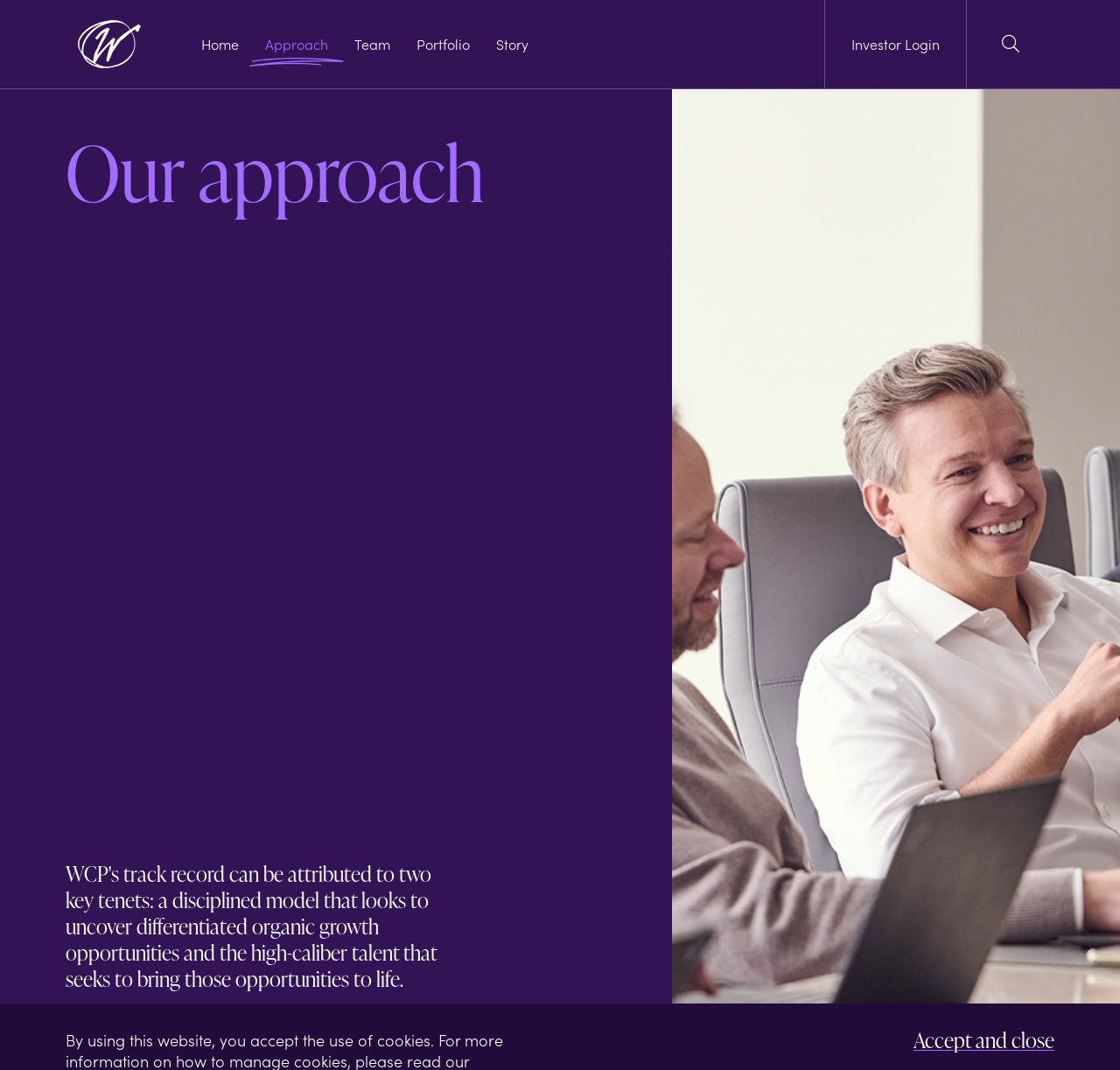Provide a brief response to the question using a single word or phrase: 
How many years of collective partner experience do they have?

140